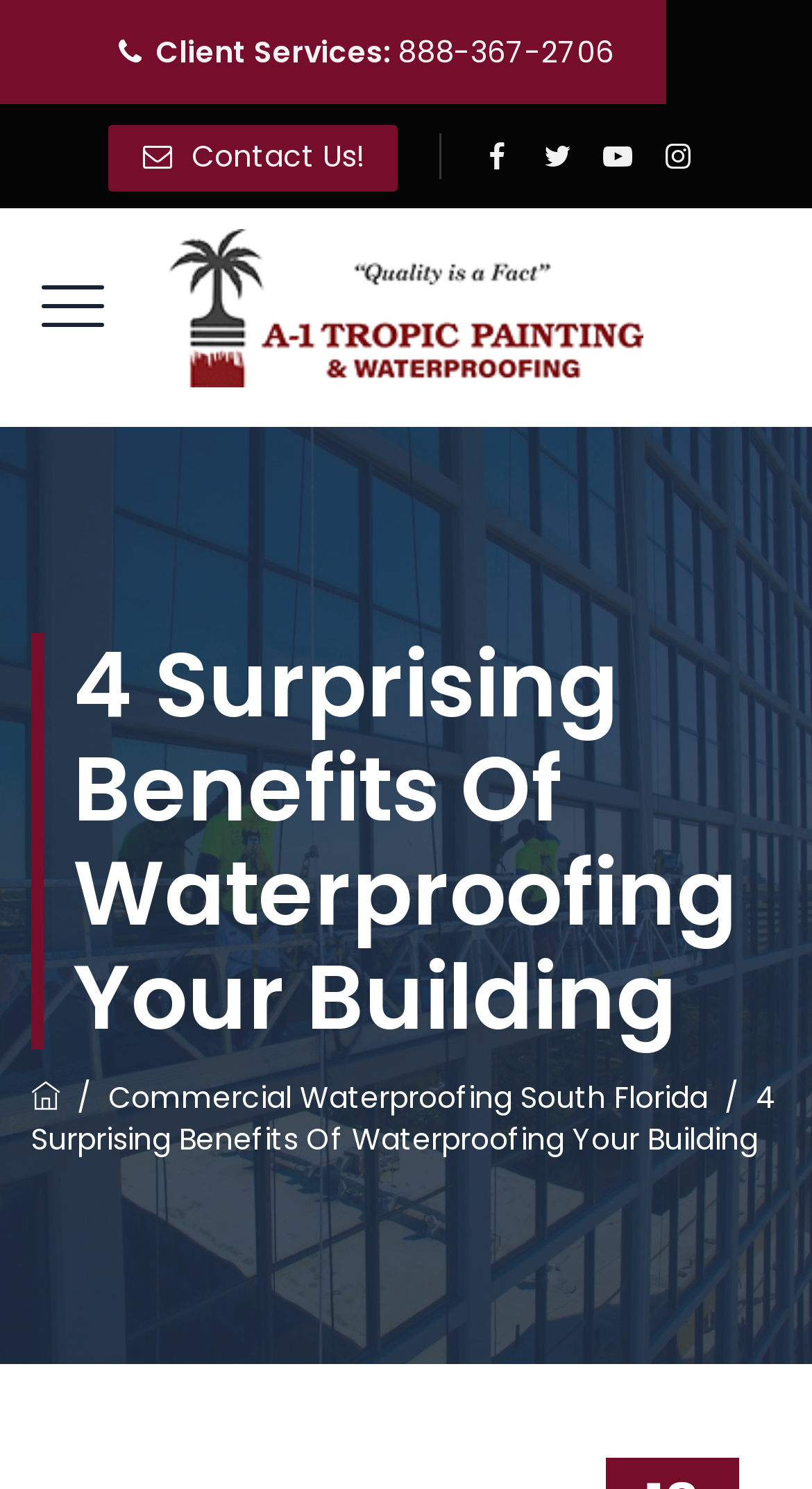What is the topic of the main article?
Please look at the screenshot and answer using one word or phrase.

Benefits Of Waterproofing